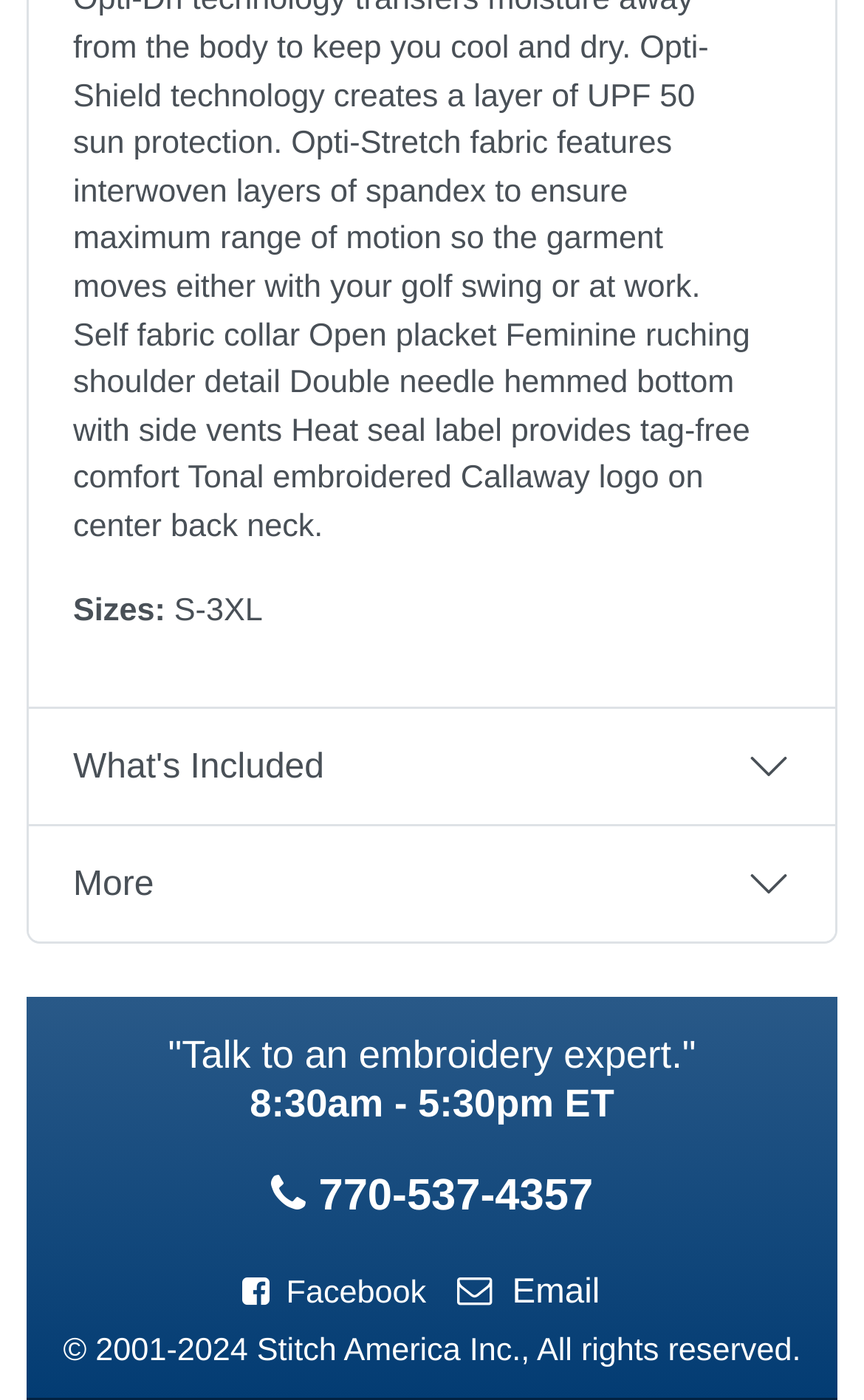What are the operating hours of the company?
Look at the image and respond with a one-word or short-phrase answer.

8:30am - 5:30pm ET